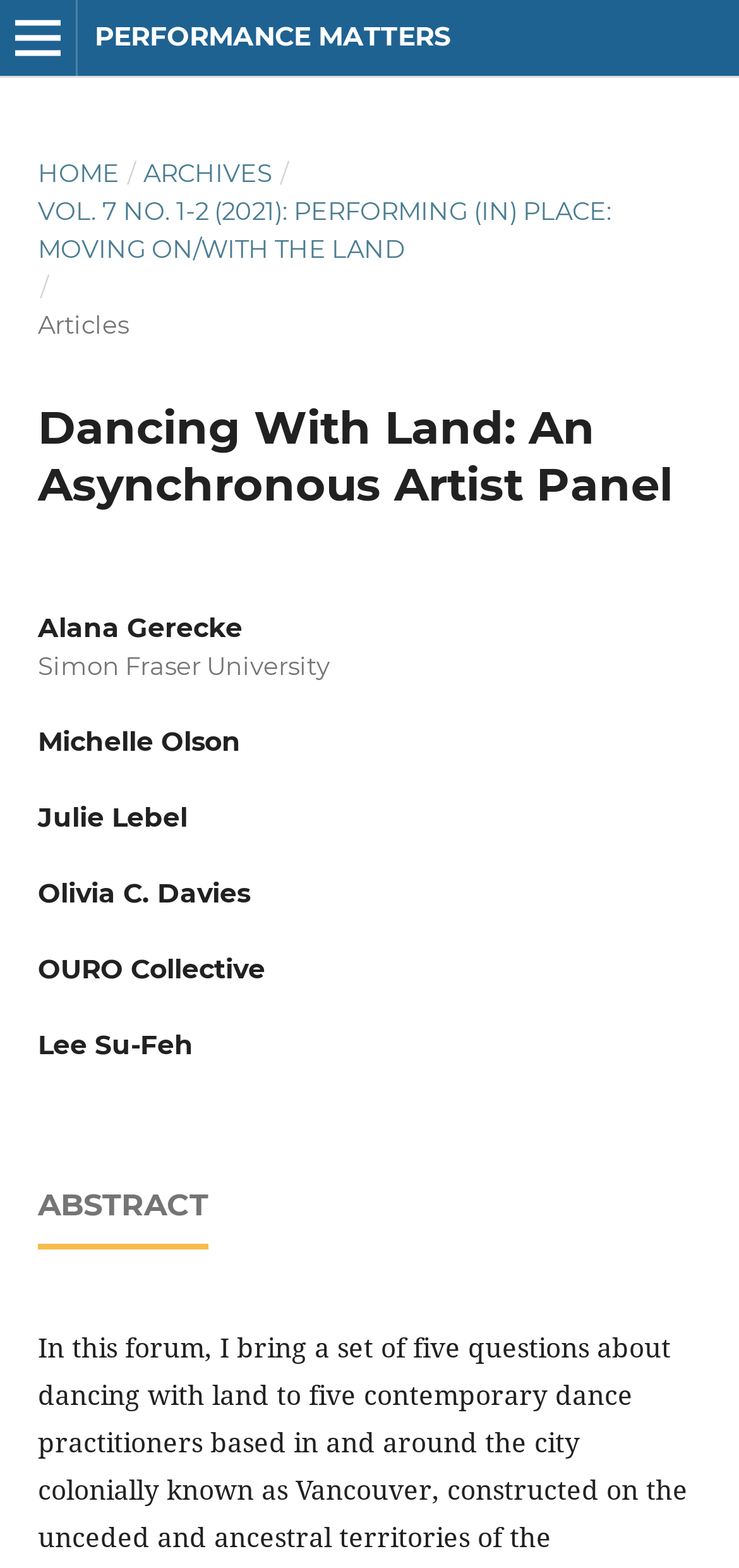Bounding box coordinates should be in the format (top-left x, top-left y, bottom-right x, bottom-right y) and all values should be floating point numbers between 0 and 1. Determine the bounding box coordinate for the UI element described as: title="twitter share"

None